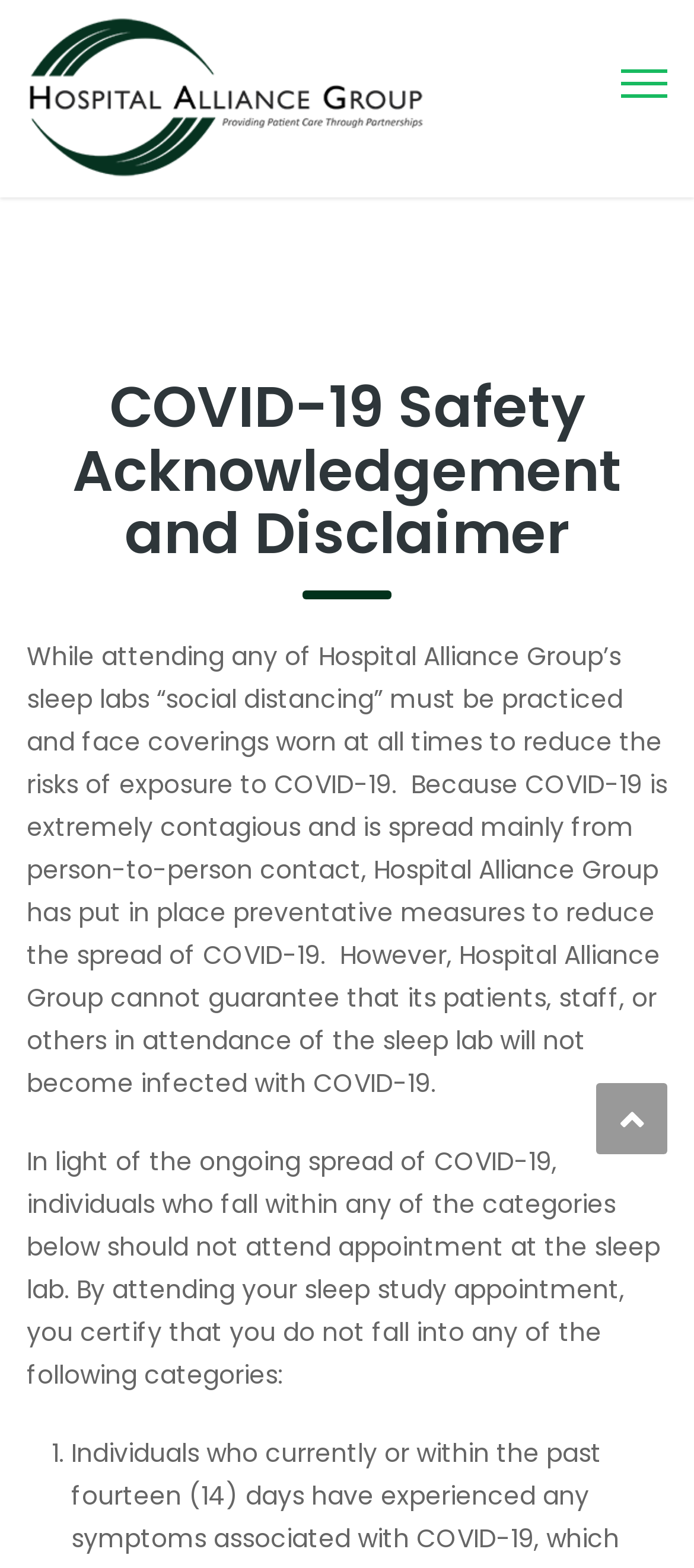What should individuals do if they fall into certain categories?
Answer the question in as much detail as possible.

The answer can be found by reading the StaticText element, which states that individuals who fall into certain categories should not attend appointments at the sleep lab.